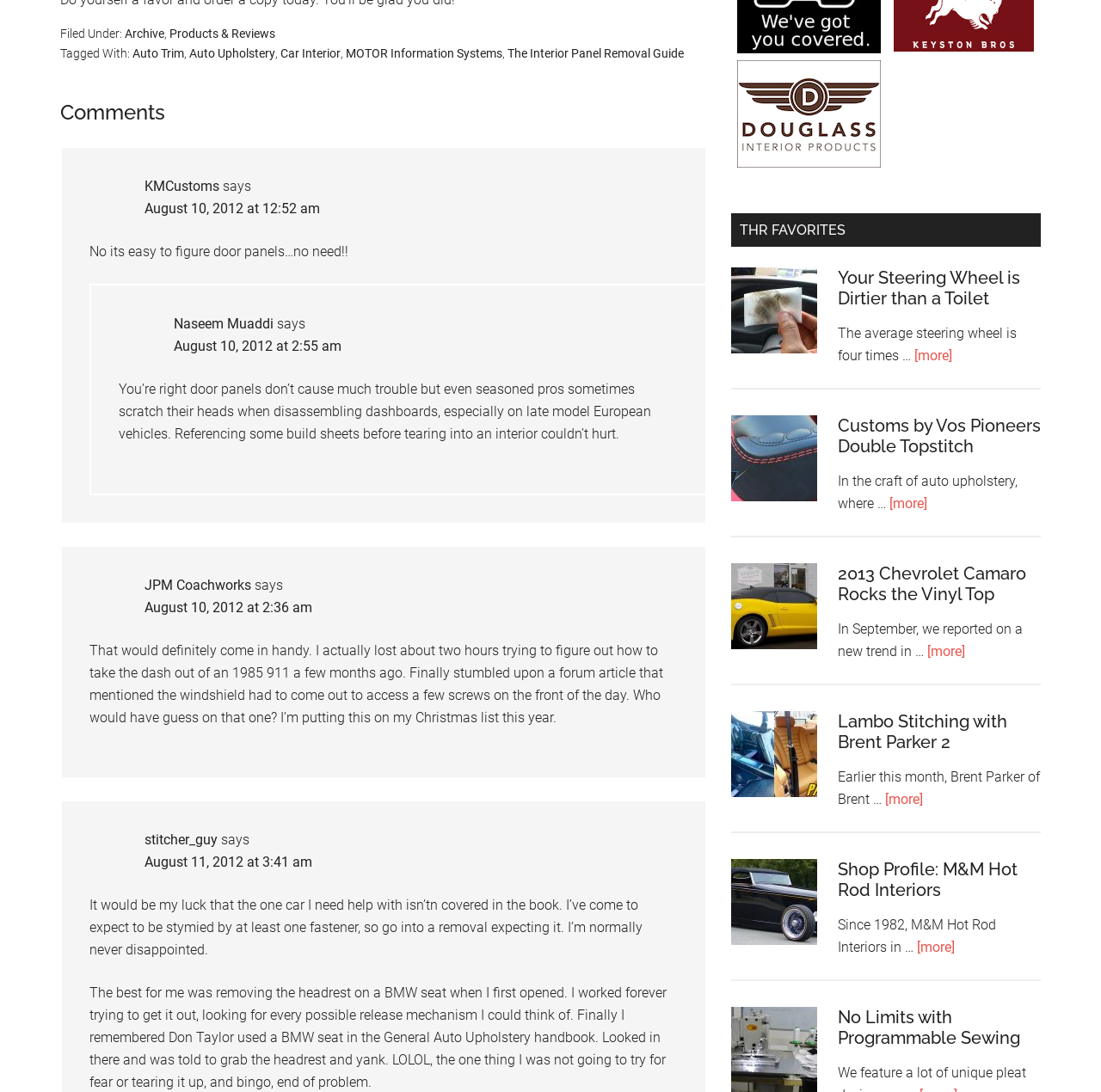Identify the bounding box of the UI element described as follows: "Auto Trim". Provide the coordinates as four float numbers in the range of 0 to 1 [left, top, right, bottom].

[0.12, 0.042, 0.167, 0.055]